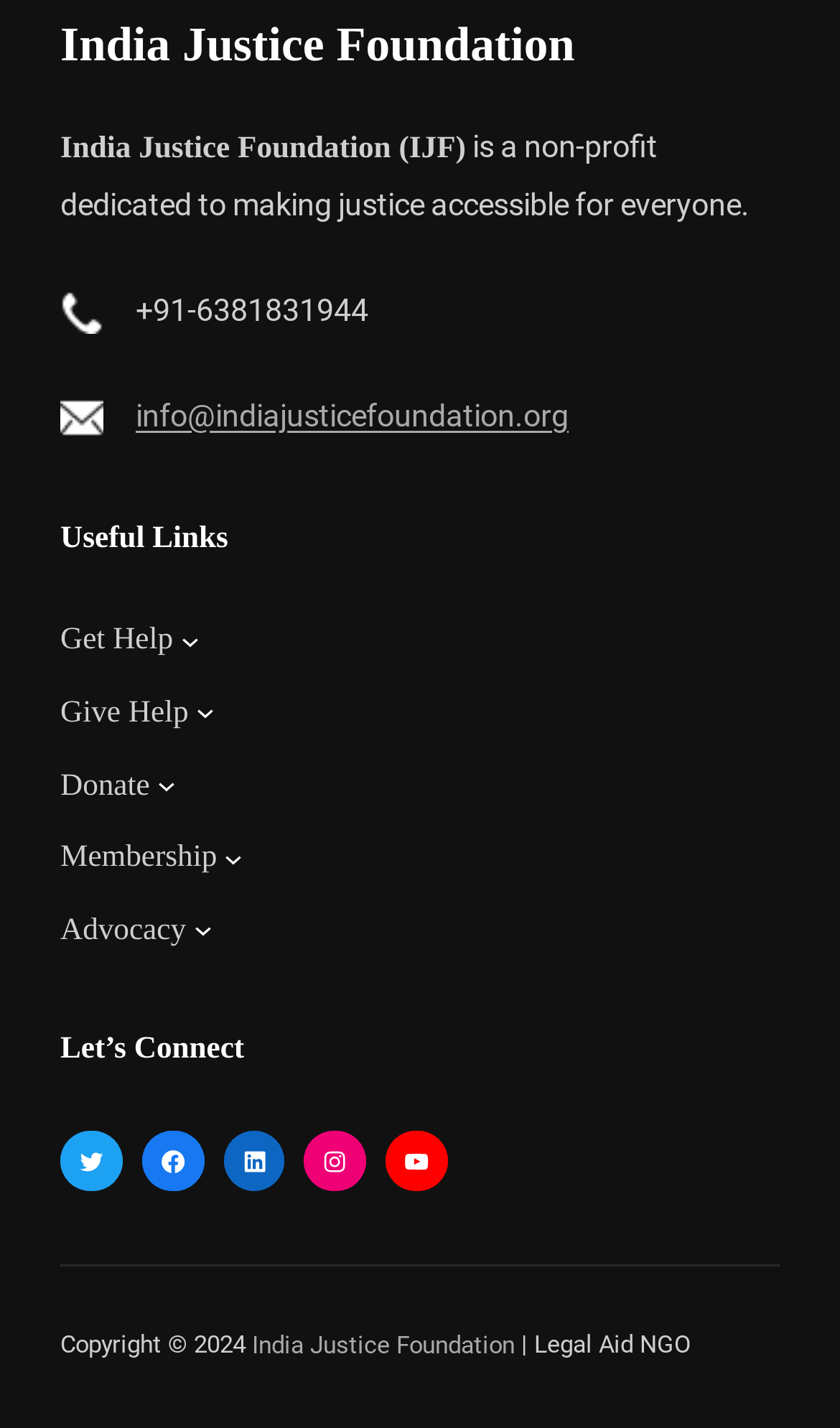How can someone contact the organization?
We need a detailed and exhaustive answer to the question. Please elaborate.

The contact information of the organization is provided in the form of a phone number '+91-6381831944' and an email 'info@indiajusticefoundation.org' which are located below the organization's logo.